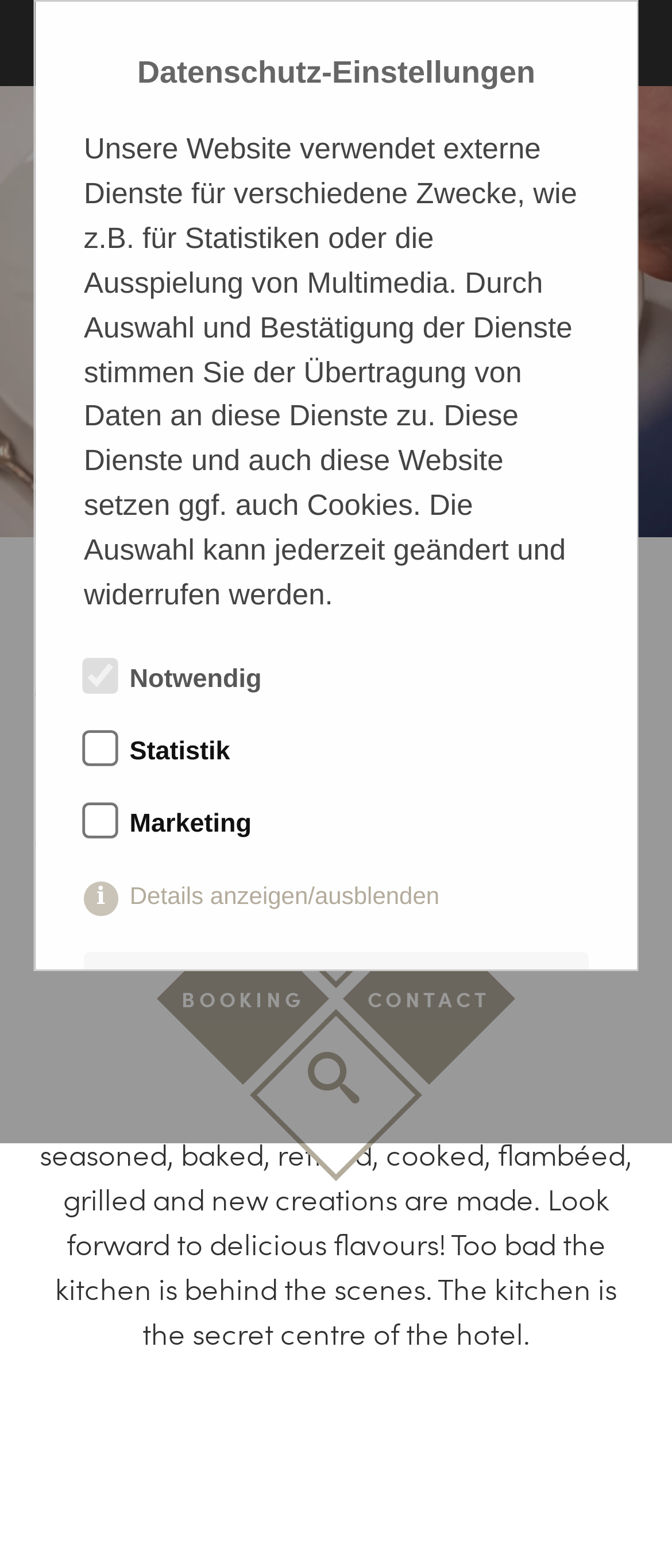What is the theme of the image at the top of the page?
Based on the image, answer the question in a detailed manner.

The image at the top of the page has an OCR text 'Gericht im Restaurant in Oberstdorf', indicating that the theme of the image is a restaurant in Oberstdorf.